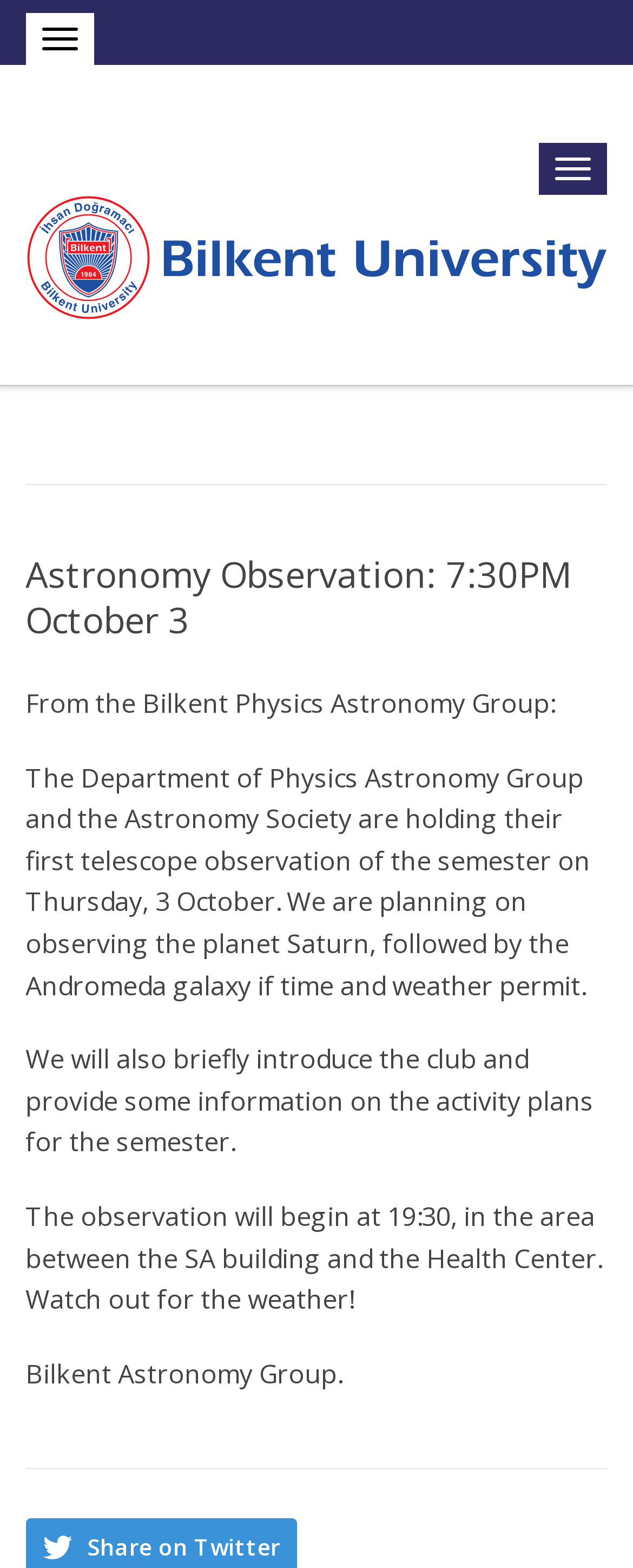Explain the contents of the webpage comprehensively.

The webpage is about an astronomy observation event organized by the Bilkent University Physics Astronomy Group and the Astronomy Society. At the top-left corner, there is a link with no text, and another link with no text is located at the top-right corner. Below these links, there is a university logo image with the text "EN / Bilkent University" on top of it.

The main content of the webpage is divided into sections. The first section is a heading that reads "Astronomy Observation: 7:30PM October 3". Below this heading, there is a paragraph of text that introduces the event, stating that the observation will take place on Thursday, 3 October, and will feature the planet Saturn and possibly the Andromeda galaxy. The text also mentions that the club will be introduced and activity plans for the semester will be shared.

The next section of text provides more details about the event, including the start time, 19:30, and the location, which is between the SA building and the Health Center. The text also warns readers to watch out for the weather. Finally, there is a concluding sentence that reads "Bilkent Astronomy Group."